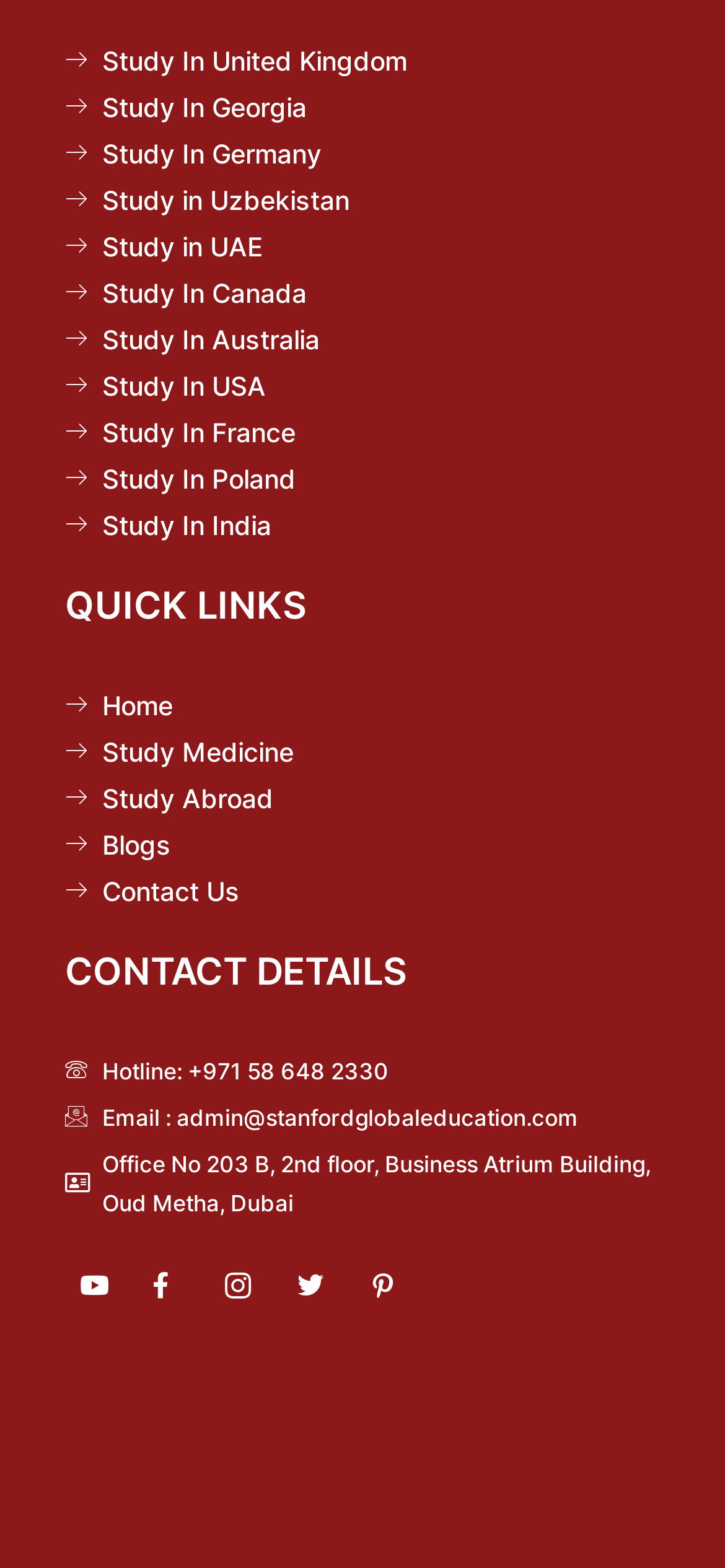What are the quick links on the webpage?
Please respond to the question with a detailed and thorough explanation.

By examining the quick links section of the webpage, I found that there are multiple links, including 'Home', 'Study Medicine', 'Study Abroad', 'Blogs', and 'Contact Us'.